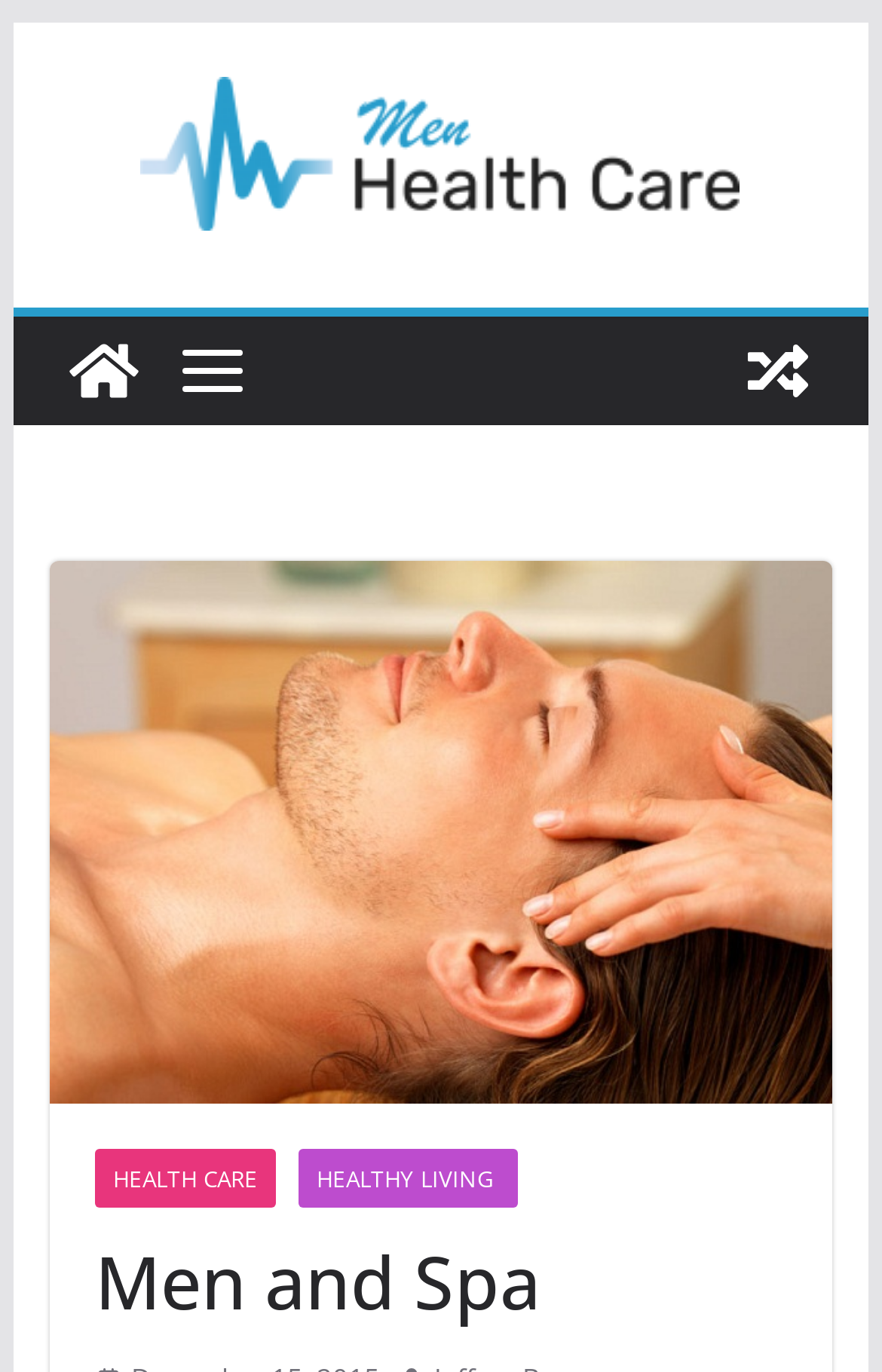Given the description: "title="Men Heath Care"", determine the bounding box coordinates of the UI element. The coordinates should be formatted as four float numbers between 0 and 1, [left, top, right, bottom].

[0.056, 0.231, 0.179, 0.31]